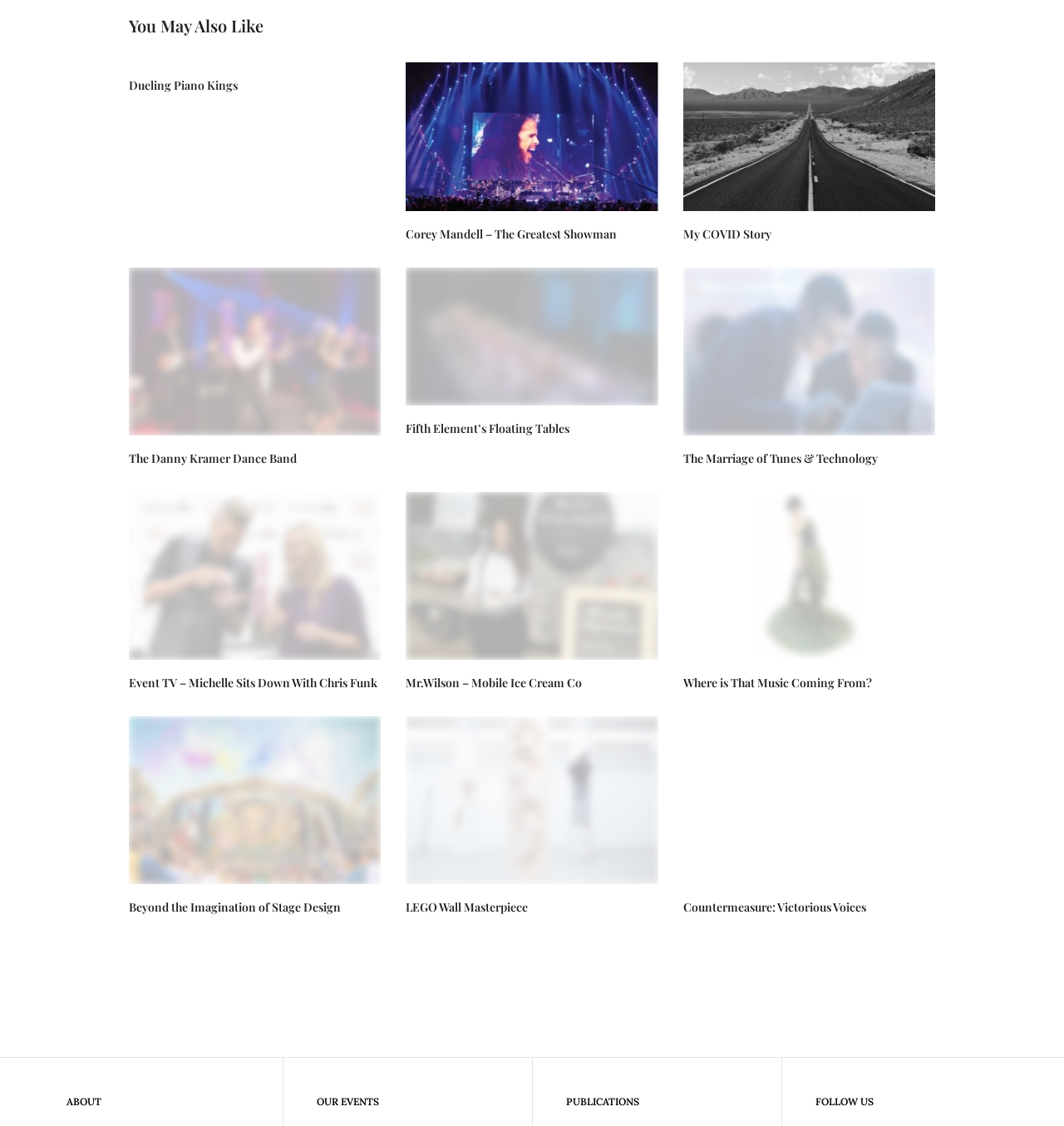Using the information in the image, give a comprehensive answer to the question: 
What is the title of the section above the first article?

I found the heading element 'You May Also Like' above the first article, which indicates the title of the section.